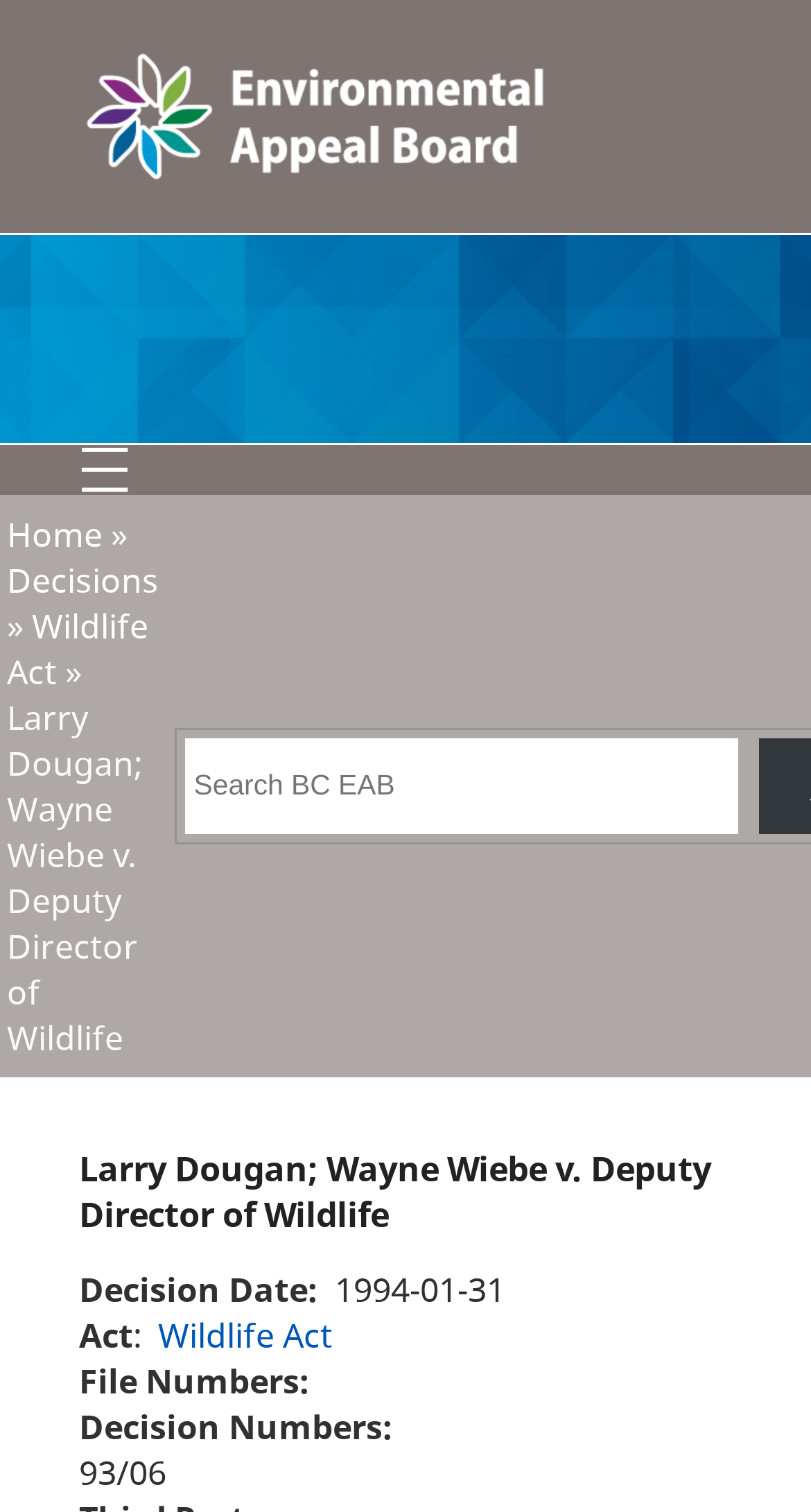Based on the element description "name="s" placeholder="Search BC EAB"", predict the bounding box coordinates of the UI element.

[0.229, 0.488, 0.91, 0.551]